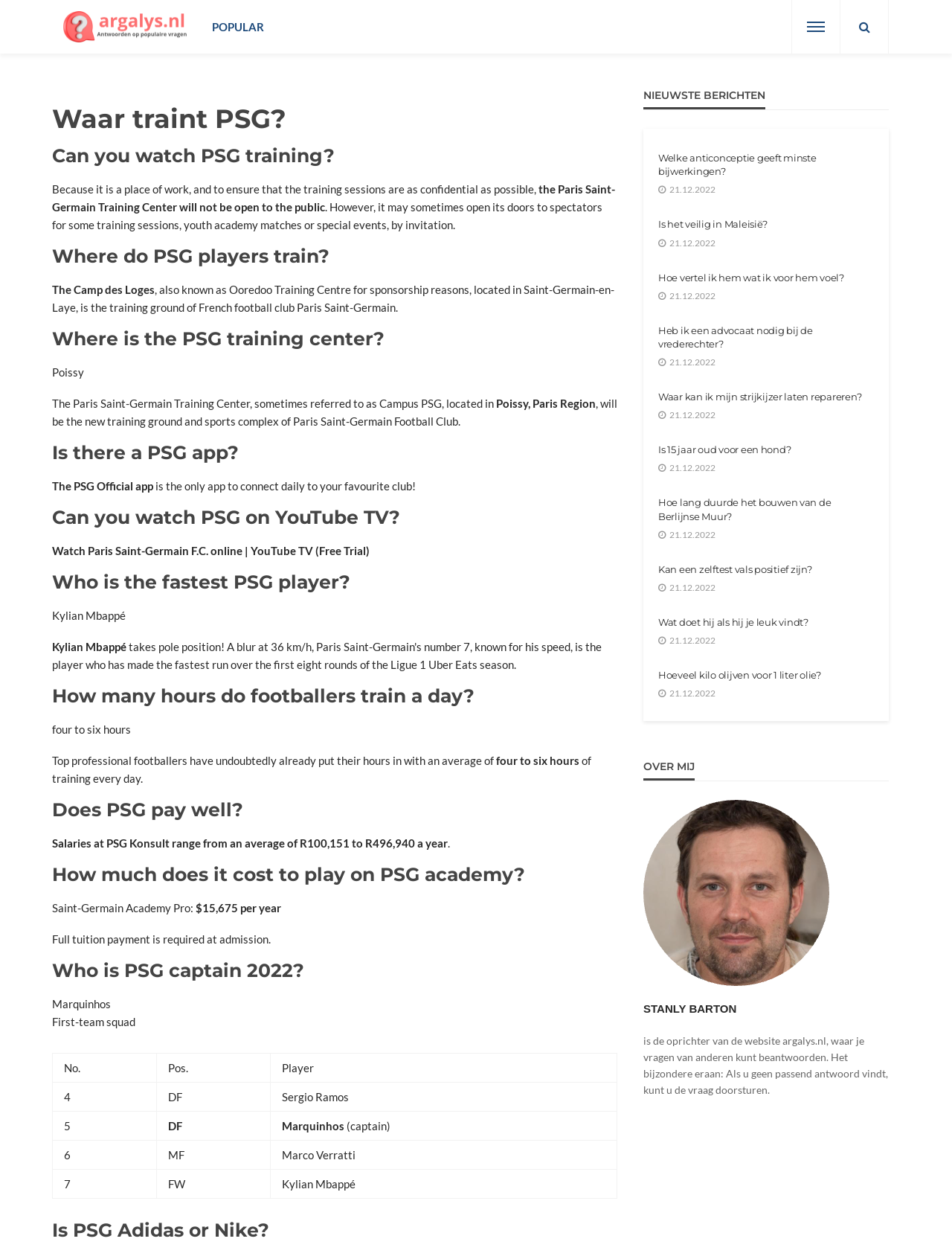Find and provide the bounding box coordinates for the UI element described here: "title="argalys.nl"". The coordinates should be given as four float numbers between 0 and 1: [left, top, right, bottom].

[0.066, 0.009, 0.203, 0.034]